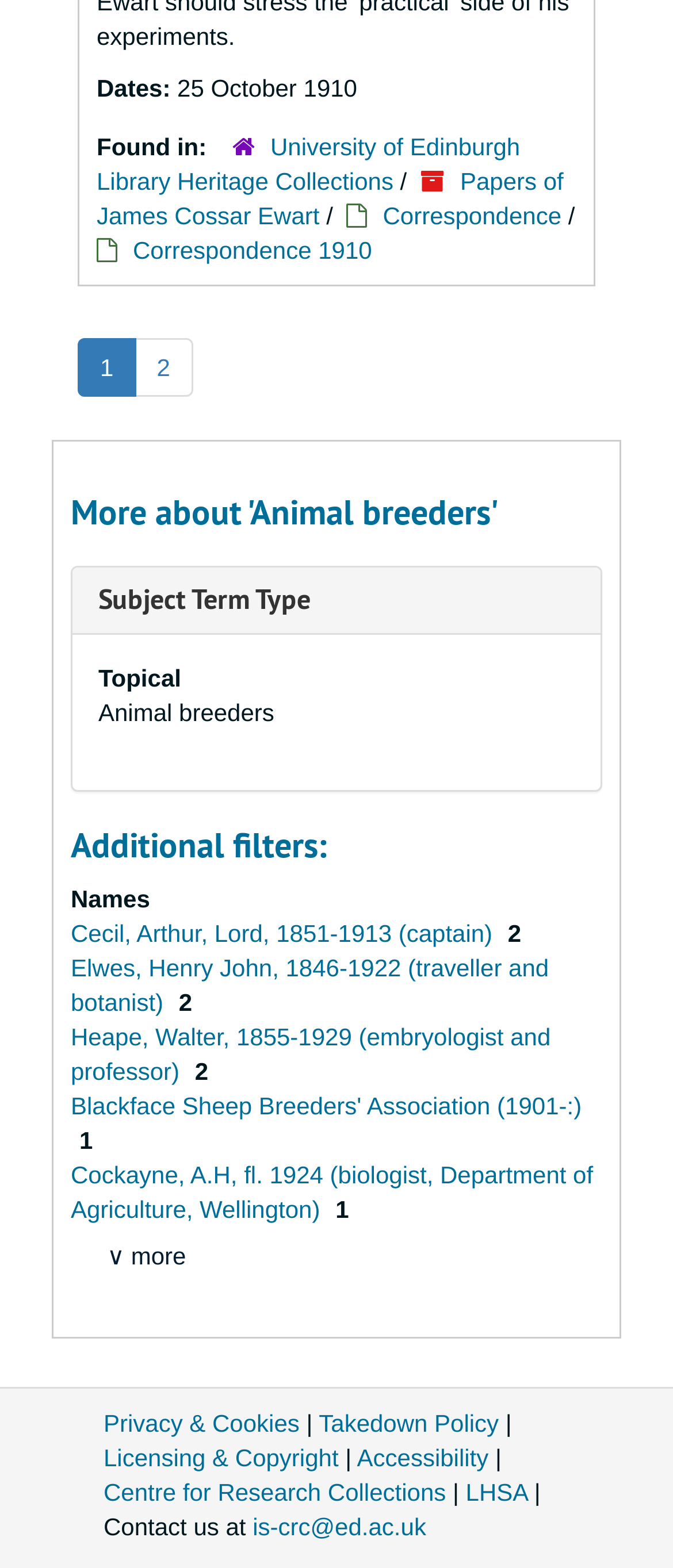Specify the bounding box coordinates of the element's region that should be clicked to achieve the following instruction: "View correspondence". The bounding box coordinates consist of four float numbers between 0 and 1, in the format [left, top, right, bottom].

[0.569, 0.129, 0.834, 0.146]